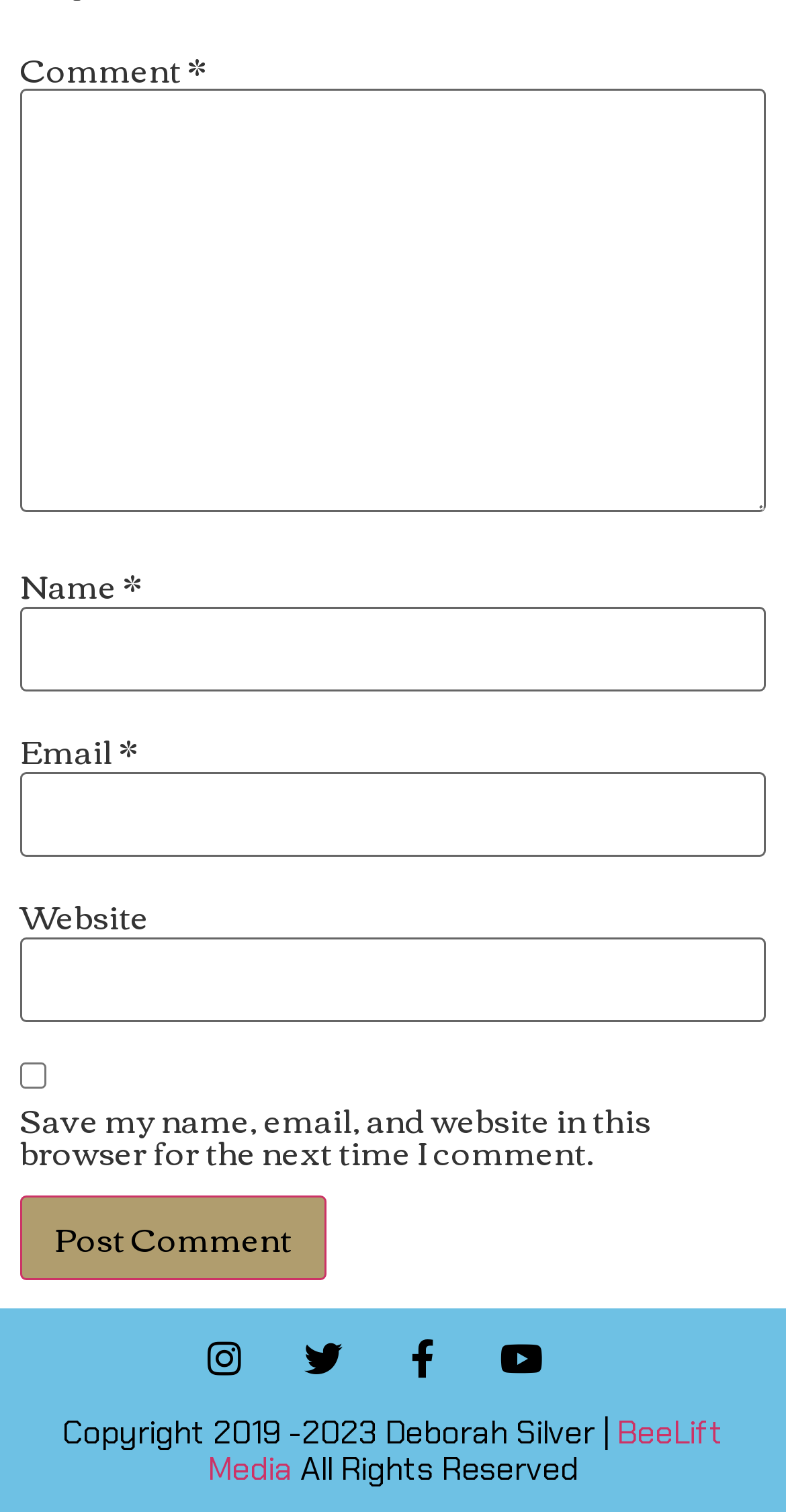Provide the bounding box coordinates of the UI element that matches the description: "Instagram".

[0.262, 0.886, 0.31, 0.911]